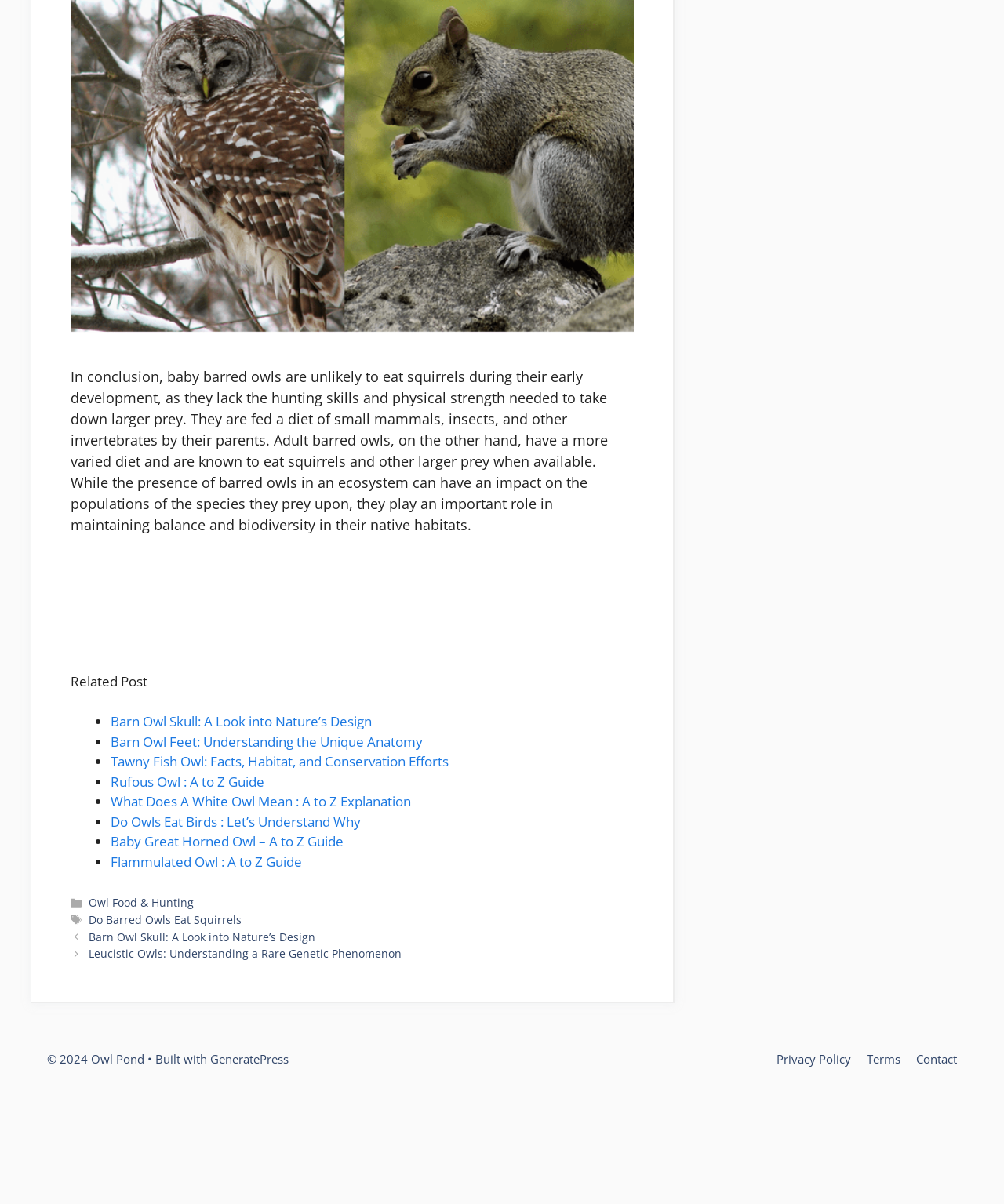Extract the bounding box coordinates for the UI element described by the text: "GeneratePress". The coordinates should be in the form of [left, top, right, bottom] with values between 0 and 1.

[0.209, 0.873, 0.288, 0.886]